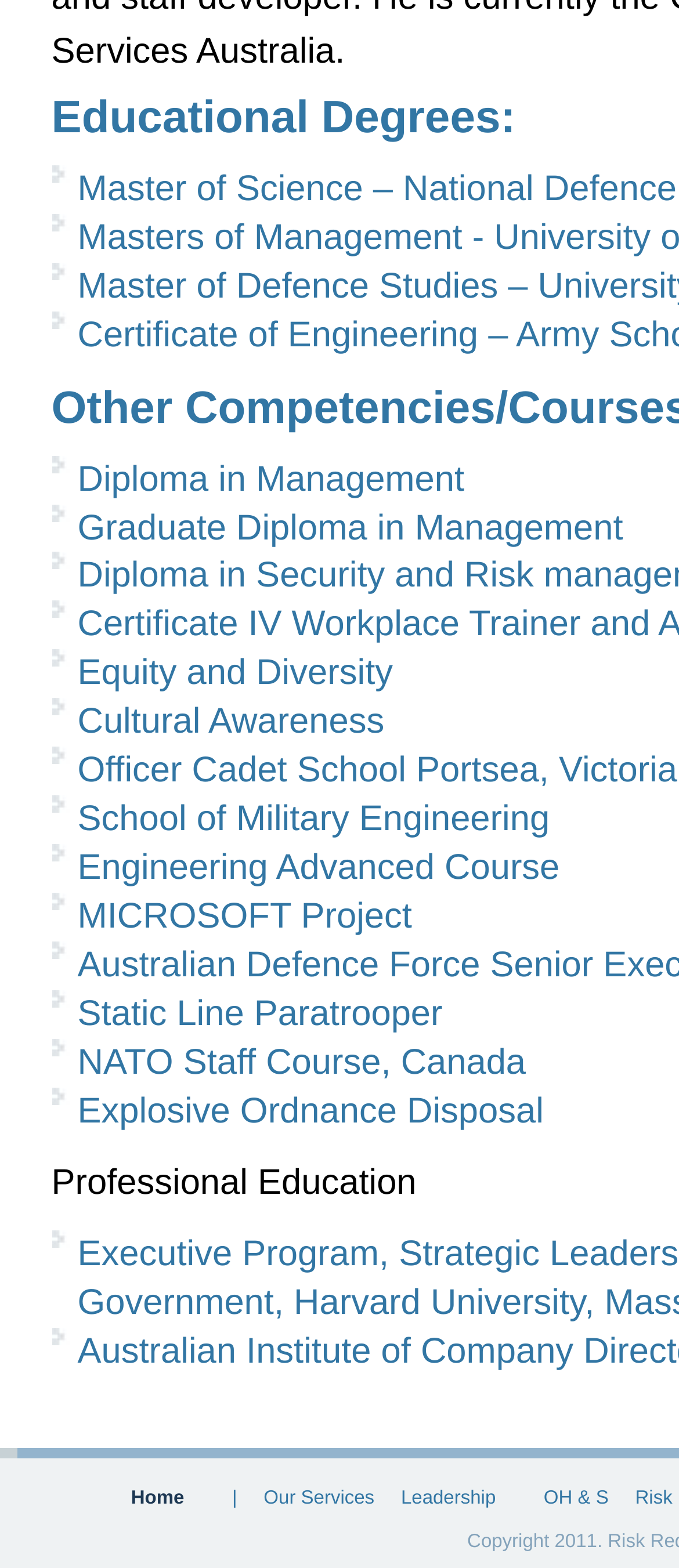Answer this question using a single word or a brief phrase:
How many education listings are there?

12